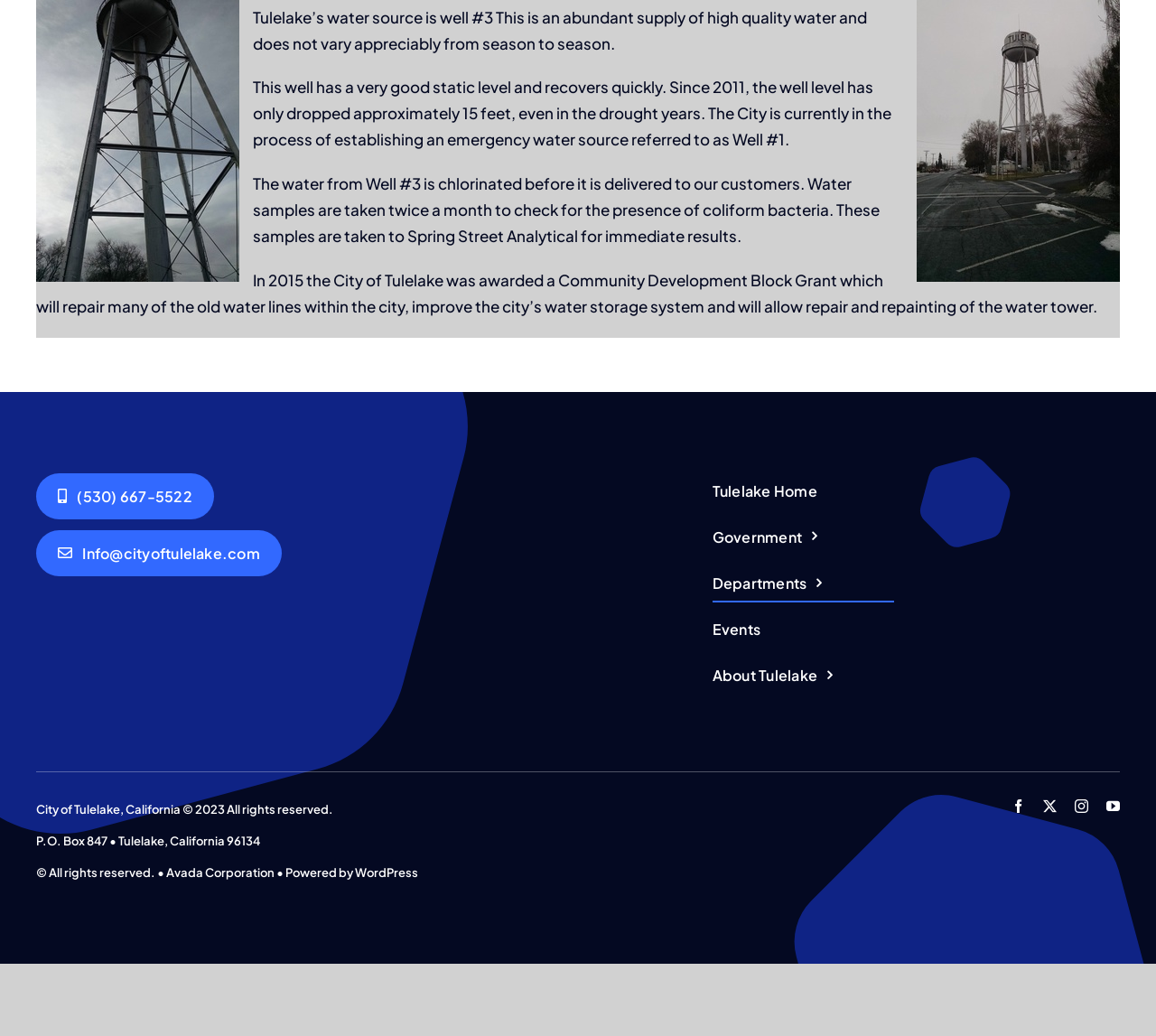Provide the bounding box coordinates for the UI element that is described as: "Go to Top".

[0.907, 0.493, 0.941, 0.532]